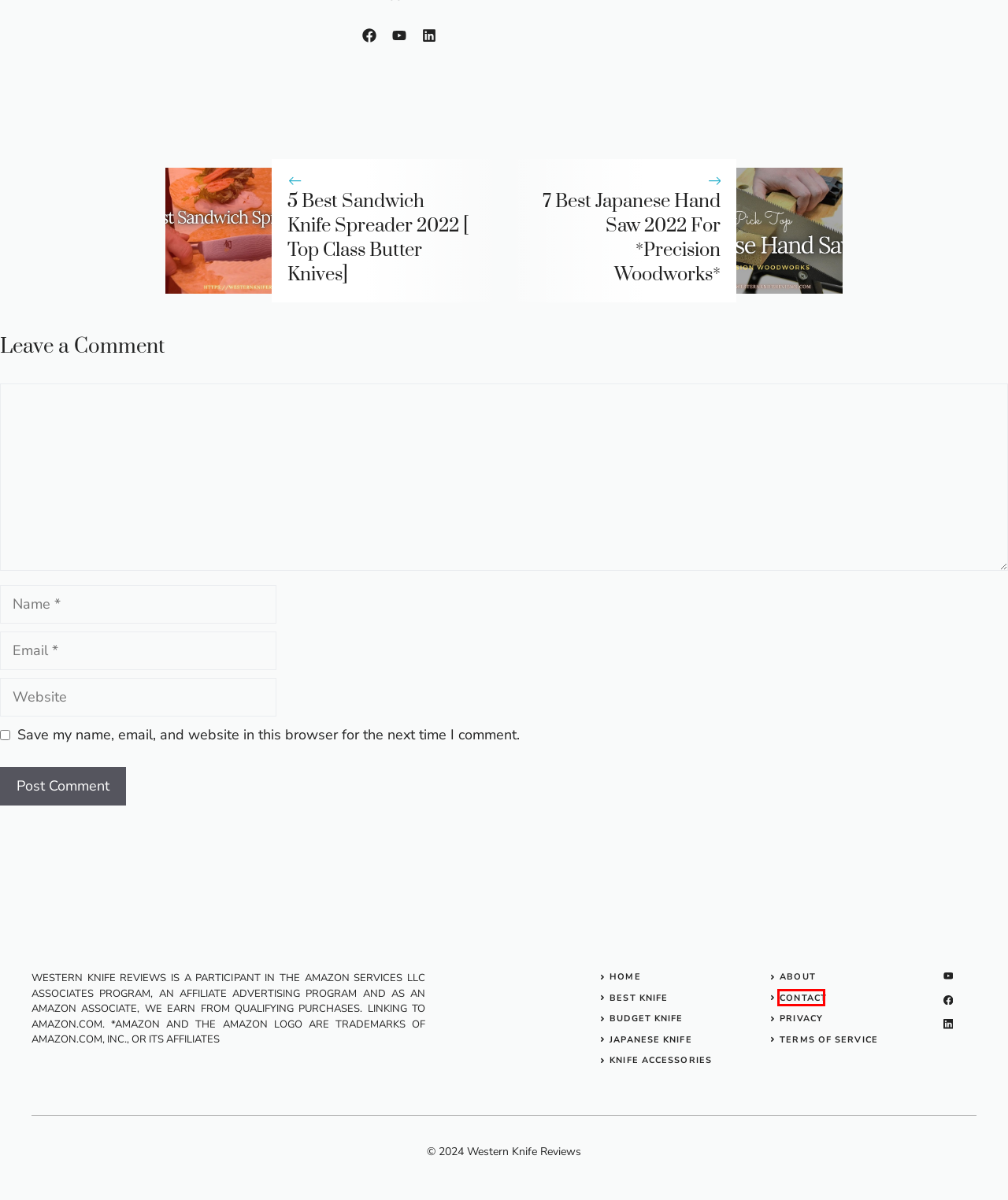Given a webpage screenshot with a red bounding box around a particular element, identify the best description of the new webpage that will appear after clicking on the element inside the red bounding box. Here are the candidates:
A. 5 Best Sandwich Knife Spreader 2022 [ Top Class Butter Knives]
B. Privacy Policy - Western Knife Reviews
C. Knife FAQ Blog Archives - Western Knife Reviews
D. 7 Best Kiritsuke Knife Reviews 2023 [High-end to Affordable]
E. Japanese Knife Archives - Western Knife Reviews
F. 10 Best Chef Knife Under $10 in 2023 | Every Penny Worth!!
G. 7 Best Japanese Hand Saw 2022 For *Precision Woodworks*
H. Terms of Service - Western Knife Reviews

B